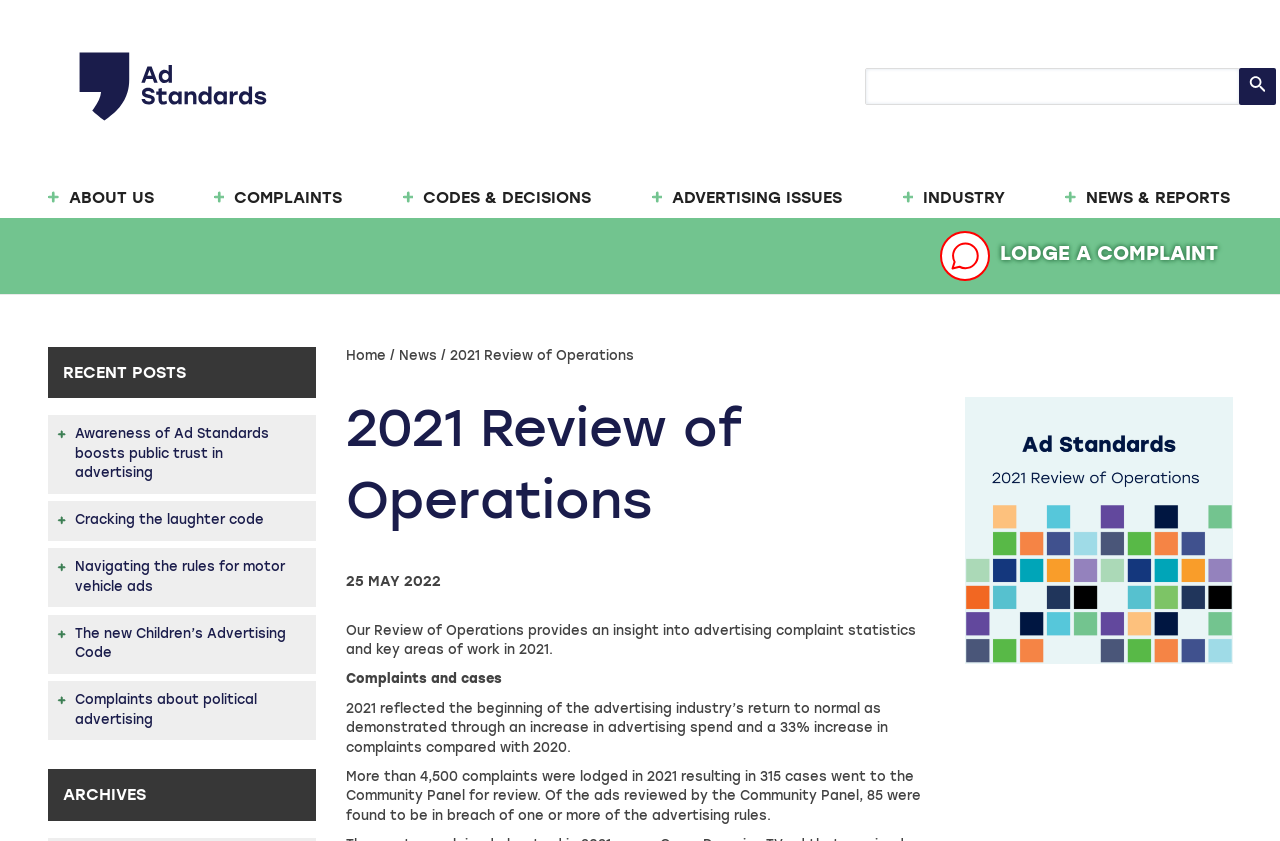Given the description "Lodge a Complaint", determine the bounding box of the corresponding UI element.

[0.725, 0.268, 0.961, 0.341]